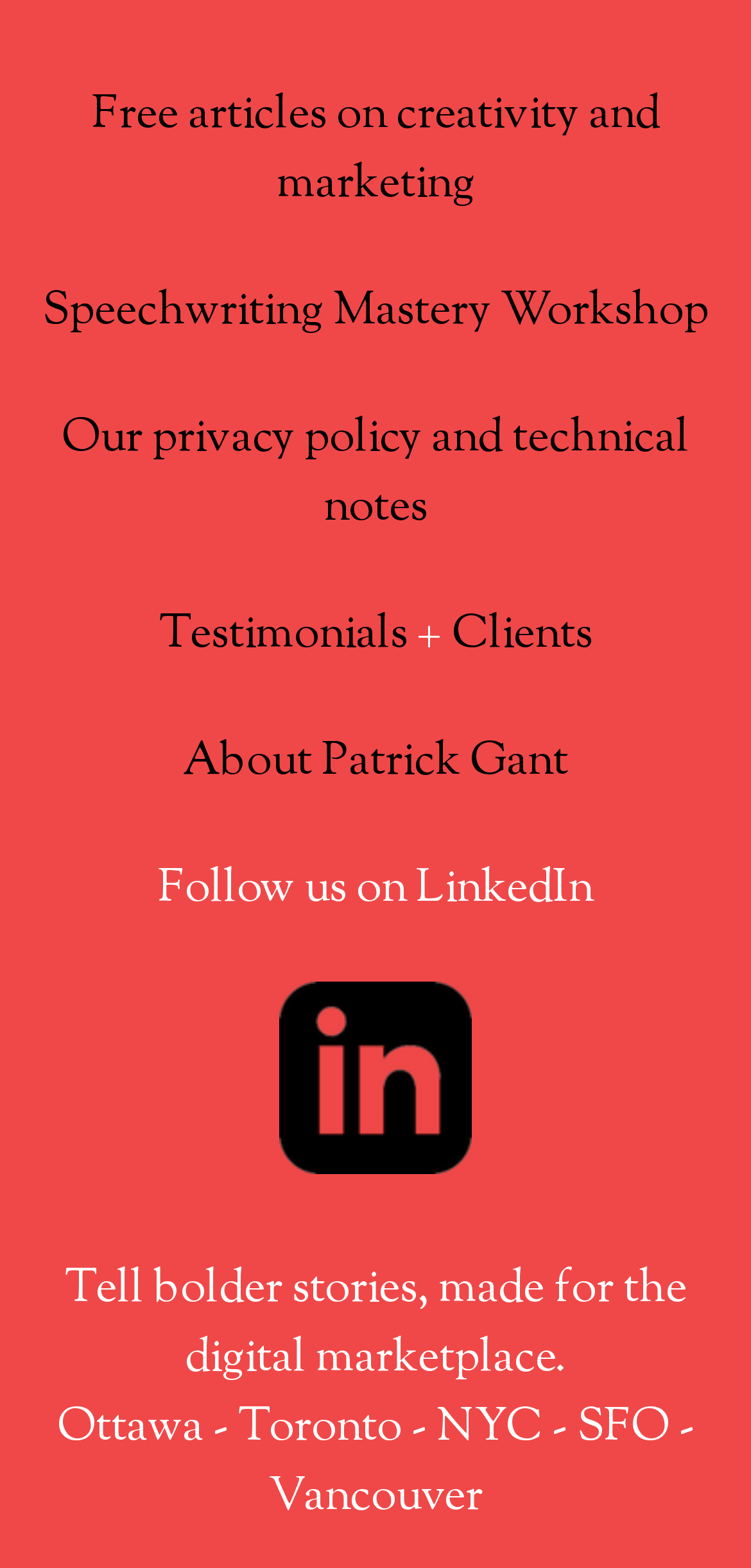Refer to the screenshot and give an in-depth answer to this question: What is the profession of Patrick Gant?

The link 'About Patrick Gant' suggests that Patrick Gant is a person, and the link 'Speechwriting Mastery Workshop' implies that he is a speechwriter or has expertise in speechwriting.